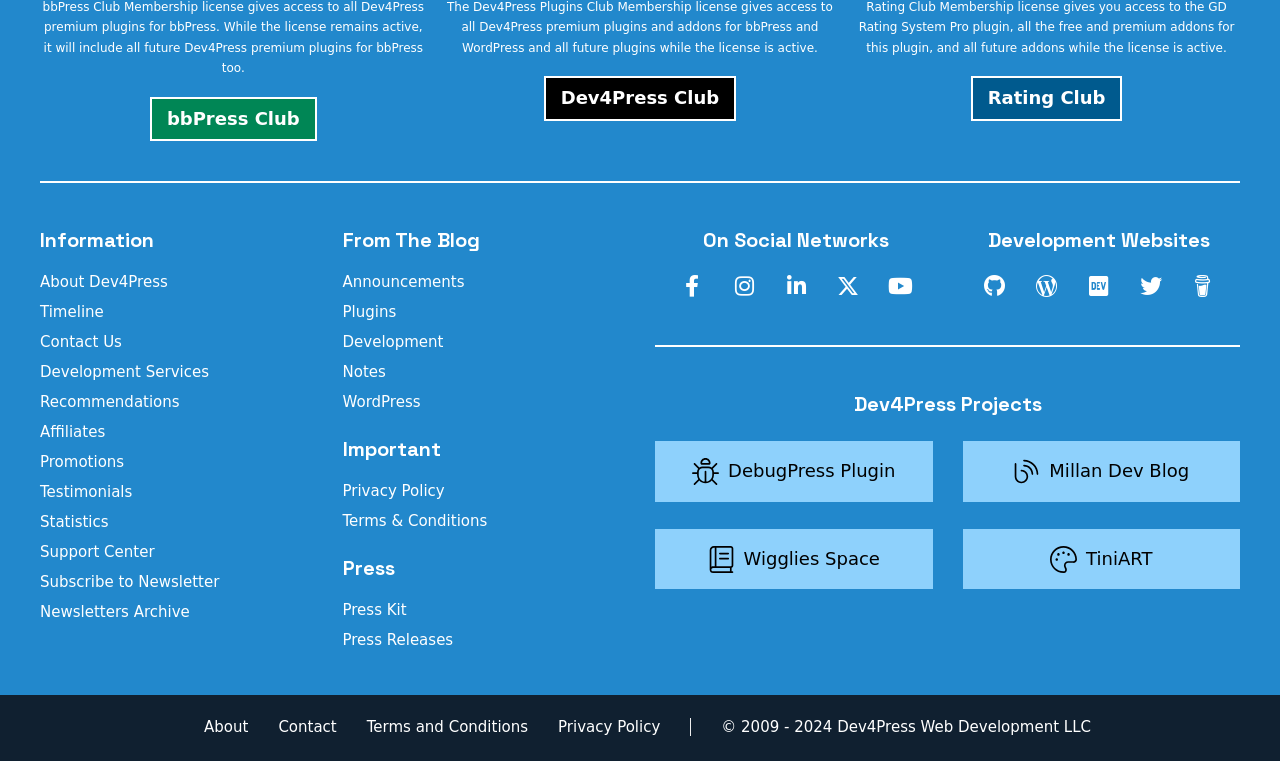Locate the bounding box coordinates of the area to click to fulfill this instruction: "Check the Press Releases". The bounding box should be presented as four float numbers between 0 and 1, in the order [left, top, right, bottom].

[0.268, 0.829, 0.354, 0.853]